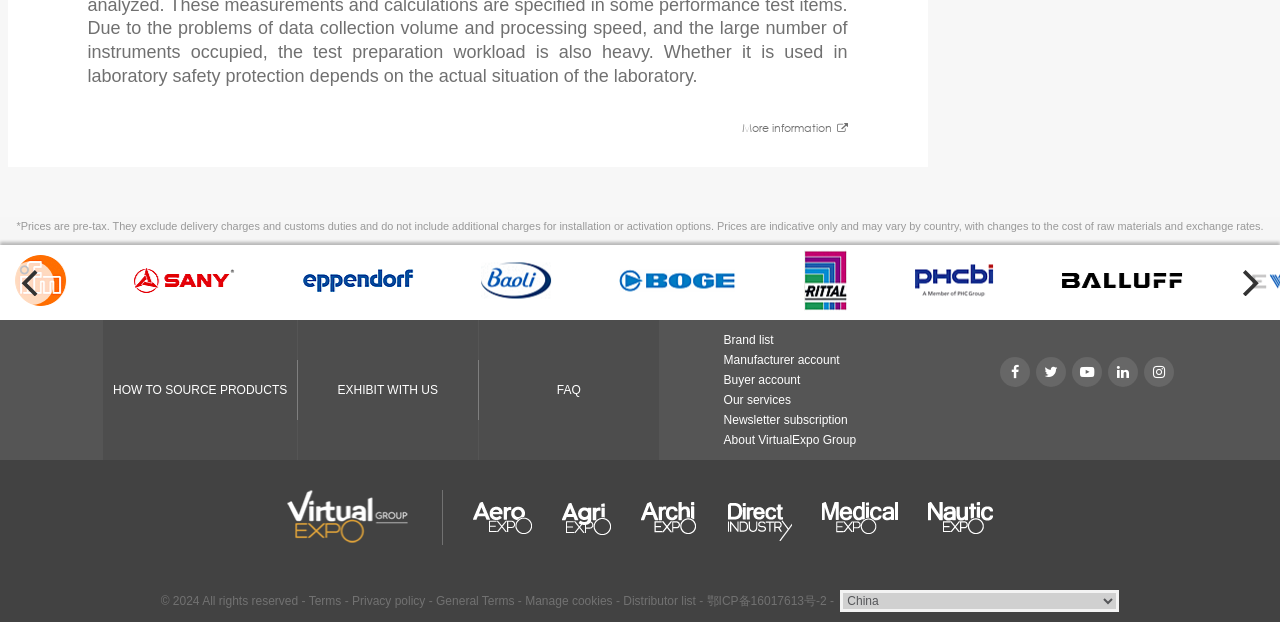Please identify the bounding box coordinates of the clickable area that will allow you to execute the instruction: "Select an option from the combobox".

[0.657, 0.949, 0.874, 0.984]